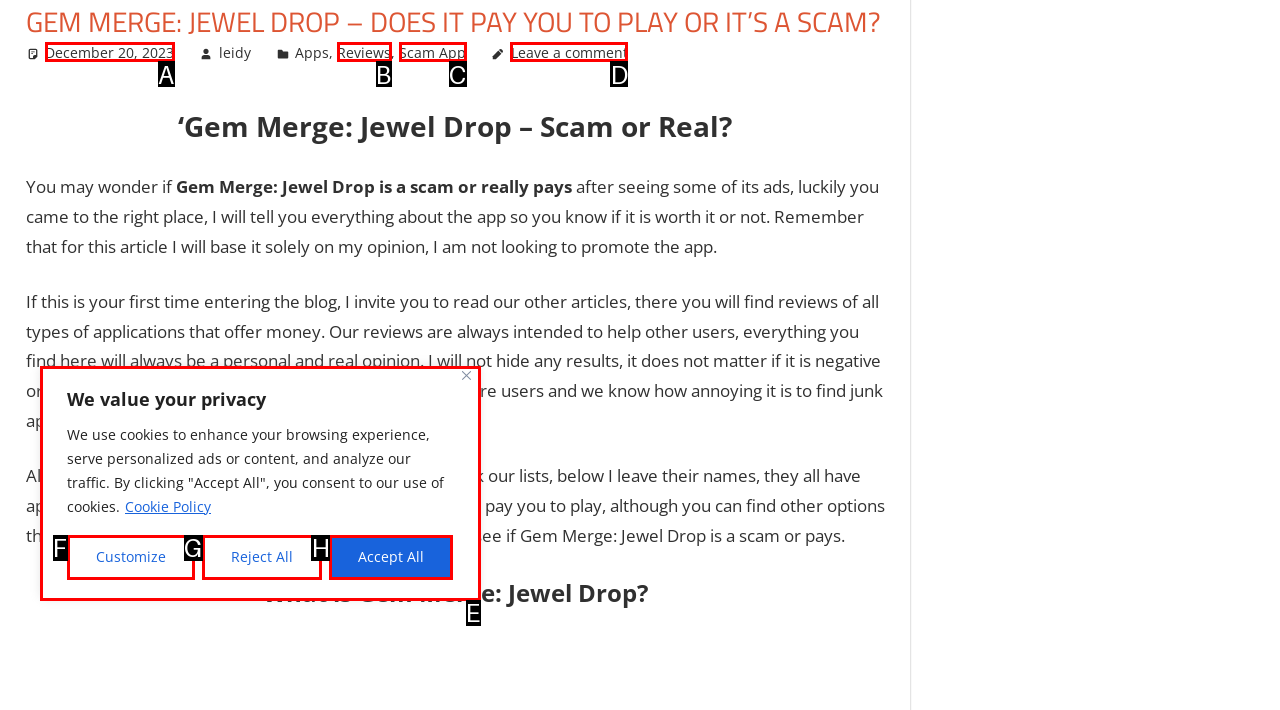Refer to the description: Leave a comment and choose the option that best fits. Provide the letter of that option directly from the options.

D